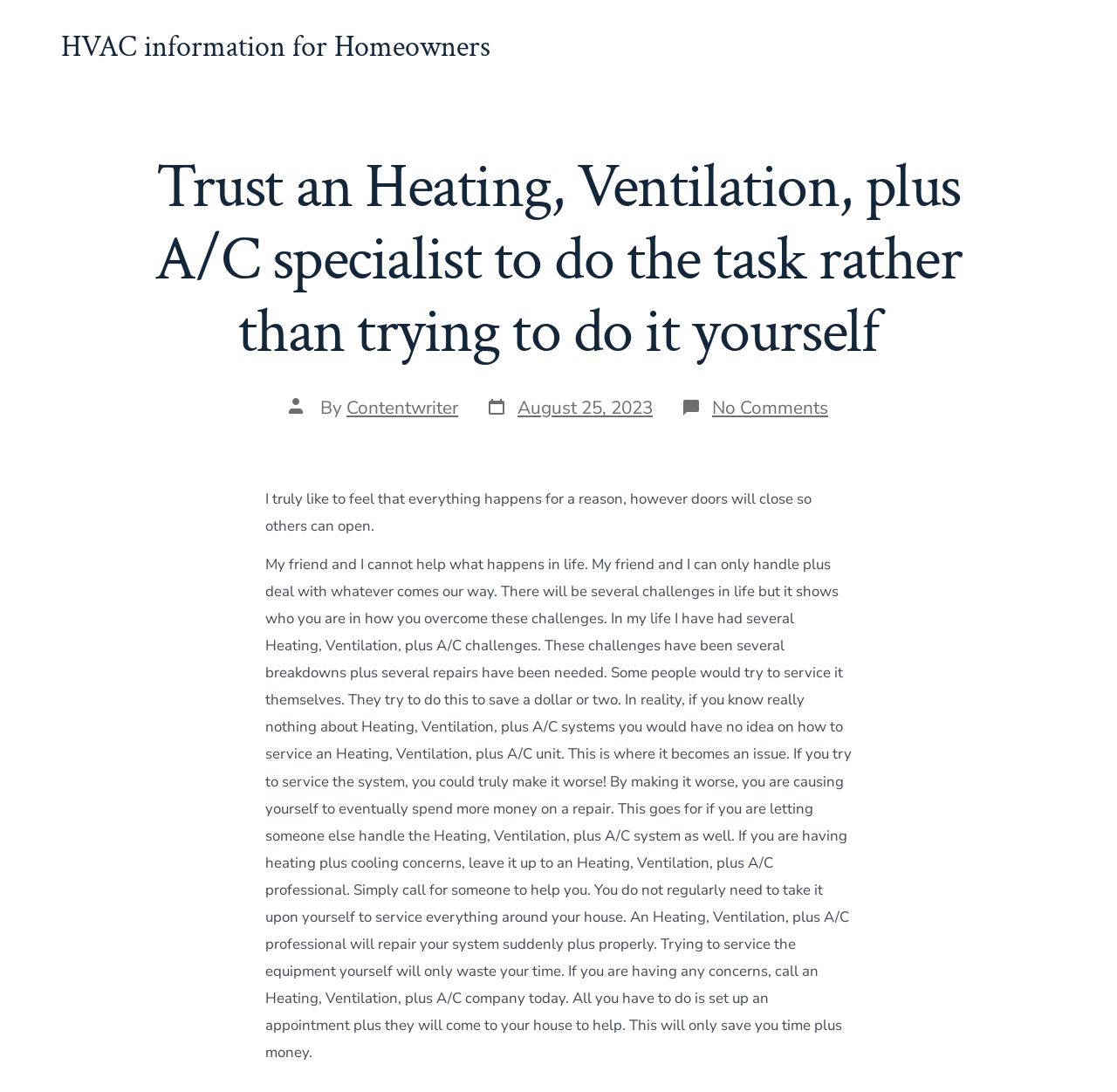Detail the various sections and features present on the webpage.

This webpage appears to be a blog post about the importance of hiring a professional for Heating, Ventilation, and Air Conditioning (HVAC) services. At the top of the page, there is a header with the title "Trust an Heating, Ventilation, plus A/C specialist to do the task rather than trying to do it yourself" and a link to "HVAC information for Homeowners". Below the header, there is a section with the post author's name, "Contentwriter", and the post date, "August 25, 2023". 

To the right of the post author's section, there is a link to "No Comments" on the post. The main content of the blog post is a long paragraph of text that discusses the importance of seeking professional help for HVAC issues, rather than trying to fix them oneself. The text is divided into two sections, with the first section being a personal anecdote about the author's friend and their approach to life's challenges, and the second section being a more detailed explanation of the risks of trying to service an HVAC system without proper knowledge.

The text is positioned in the middle of the page, with a significant amount of space above and below it. There are no images on the page. Overall, the page has a simple layout with a clear focus on the blog post's content.